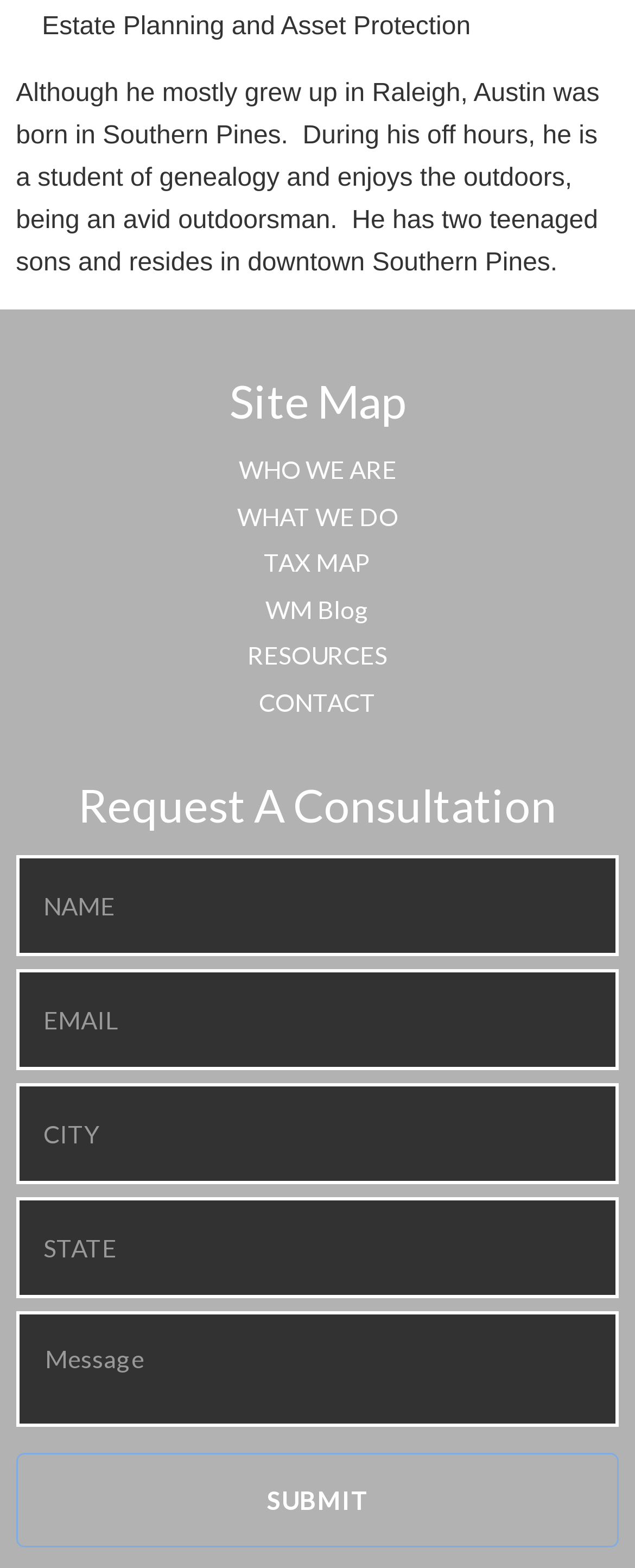What is the label of the first textbox in the 'Request A Consultation' section?
Please provide a comprehensive answer based on the information in the image.

The first textbox in the 'Request A Consultation' section has a label 'Name', as indicated by the StaticText element with the text 'Name'.